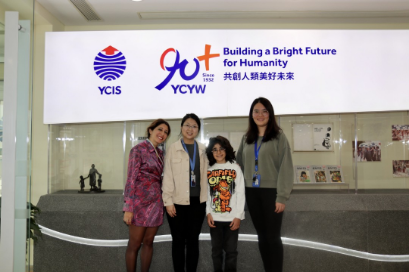How many individuals are standing together in the image?
Offer a detailed and full explanation in response to the question.

The image features a group of four individuals standing together in front of a prominent display, including a child and three adults.